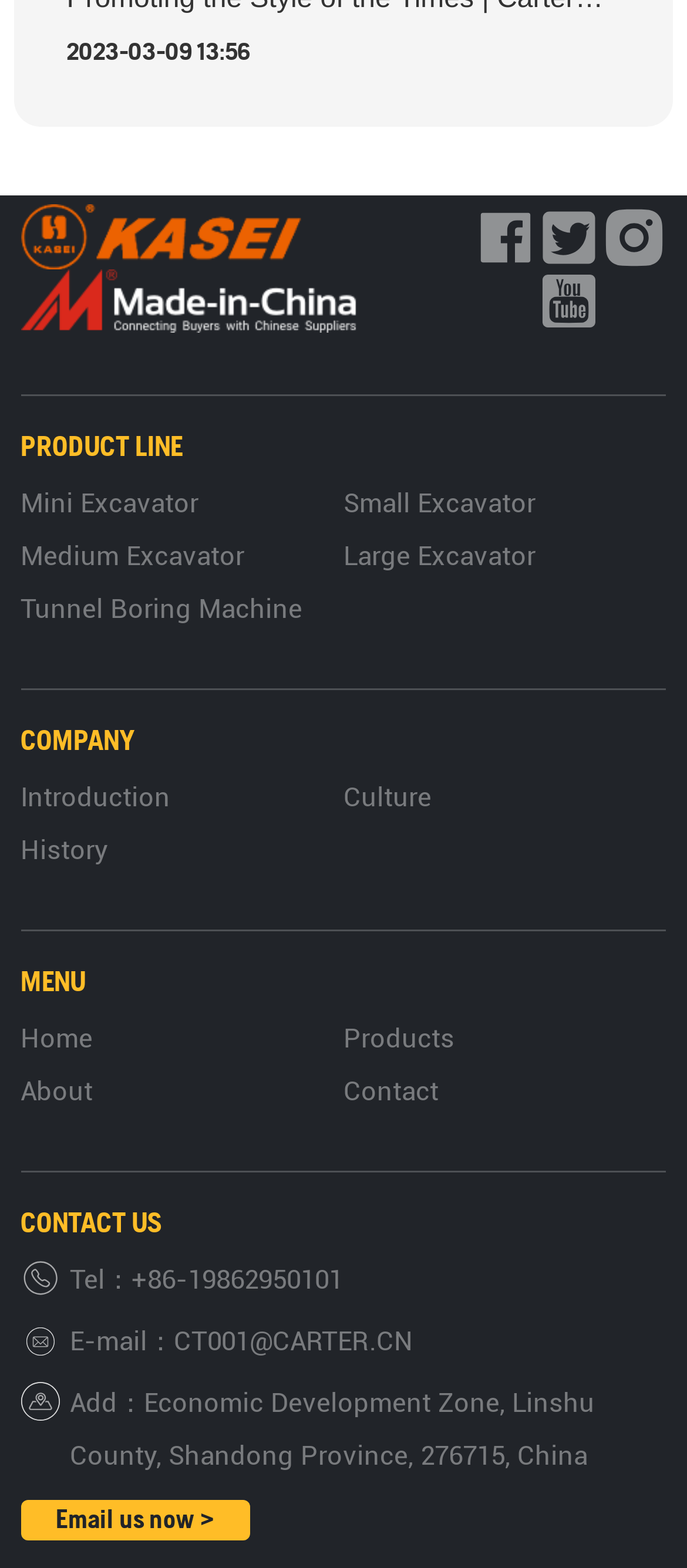Review the image closely and give a comprehensive answer to the question: What is the company's email address?

I found two link elements with the text 'CT001@' and 'CARTER.CN' under the 'CONTACT US' section, which together form the company's email address.